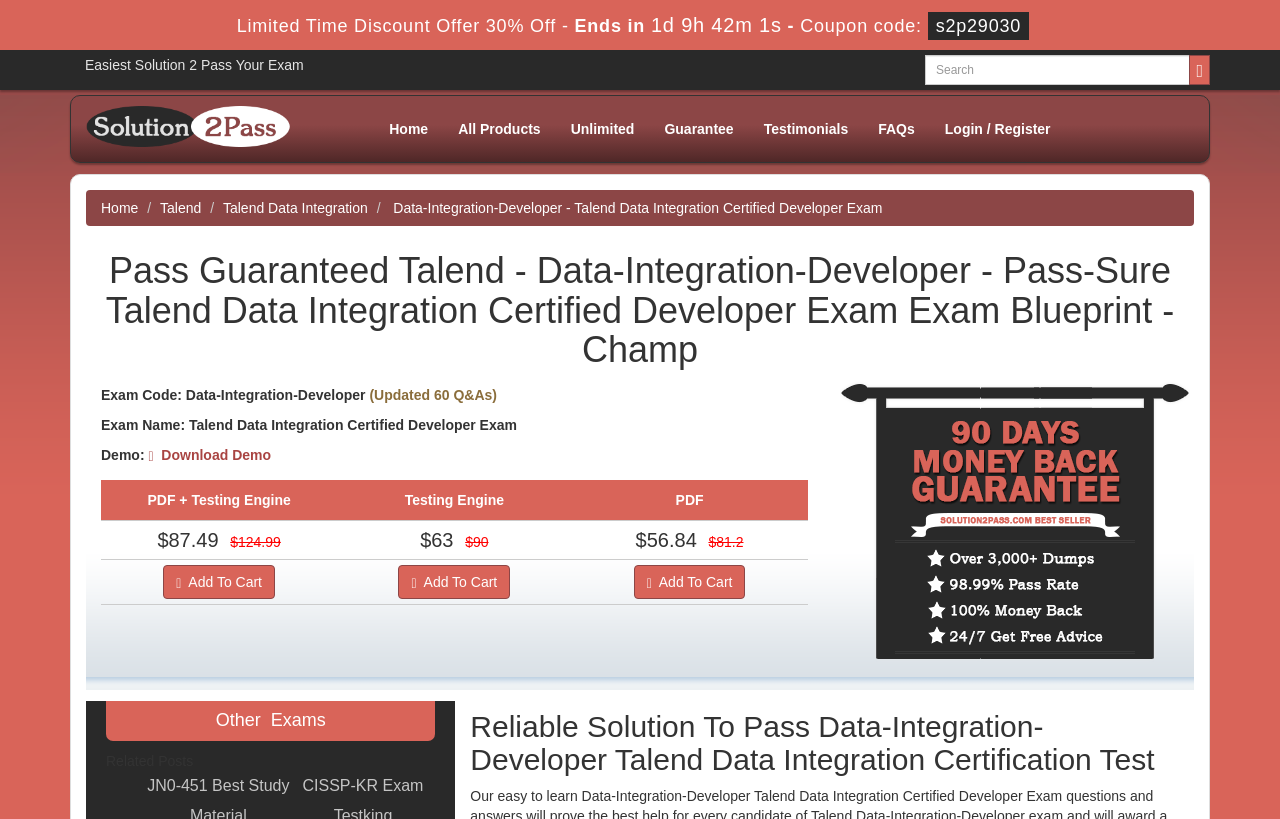Please specify the bounding box coordinates of the region to click in order to perform the following instruction: "Click on the Champ logo".

[0.067, 0.129, 0.243, 0.179]